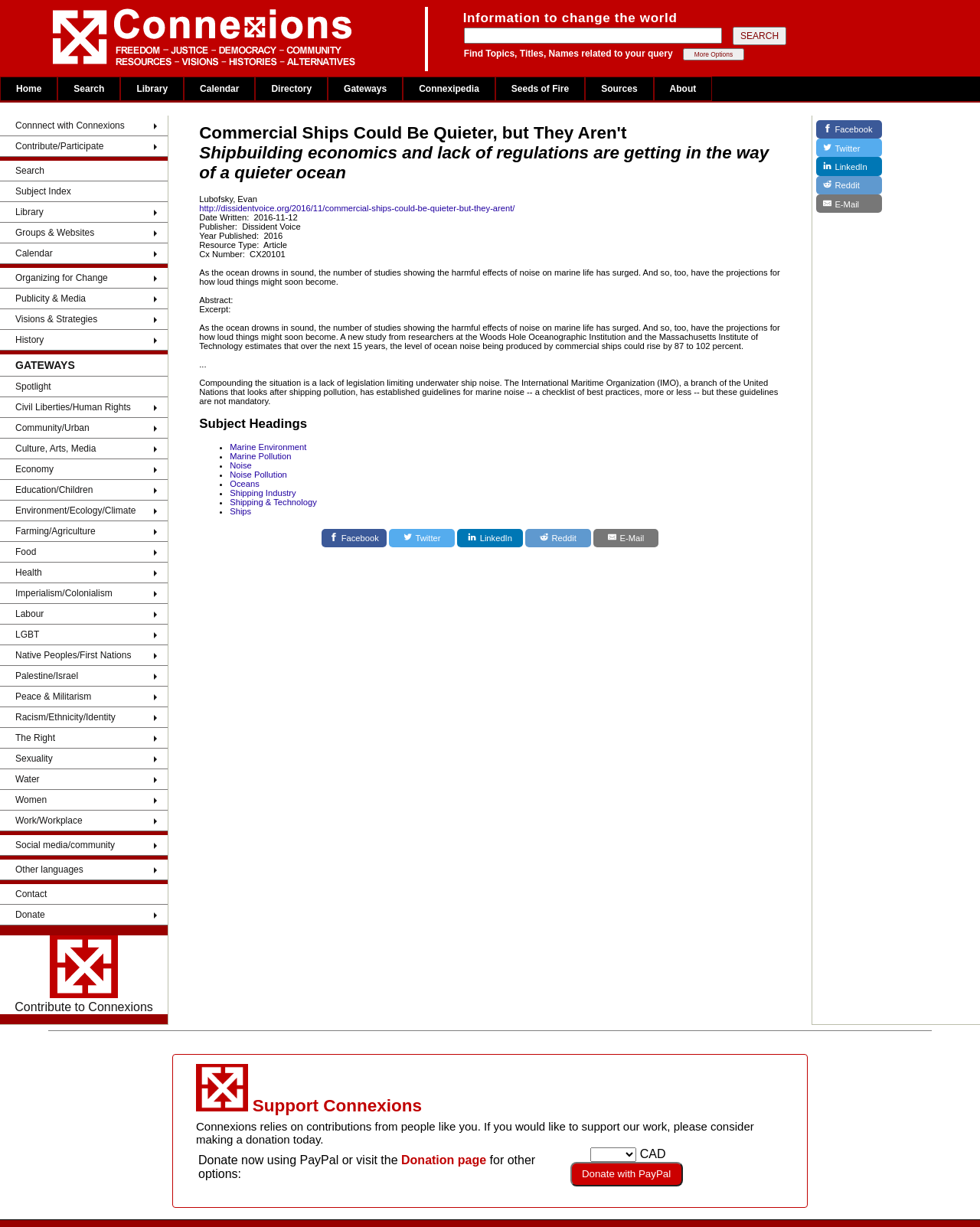Can you find and provide the title of the webpage?

Commercial Ships Could Be Quieter, but They Aren't
Shipbuilding economics and lack of regulations are getting in the way of a quieter ocean